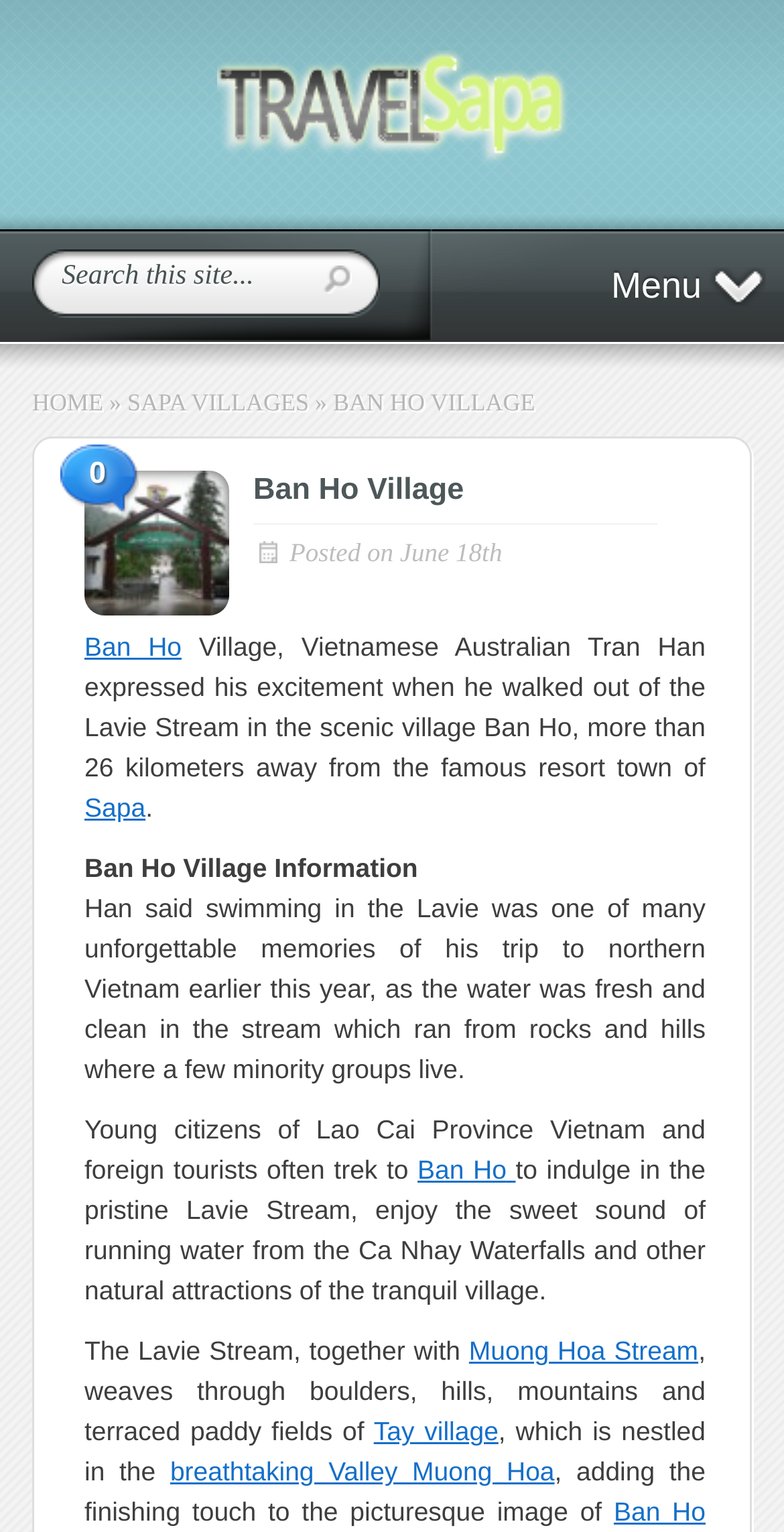Please locate the bounding box coordinates of the region I need to click to follow this instruction: "Search this site".

[0.076, 0.164, 0.397, 0.187]